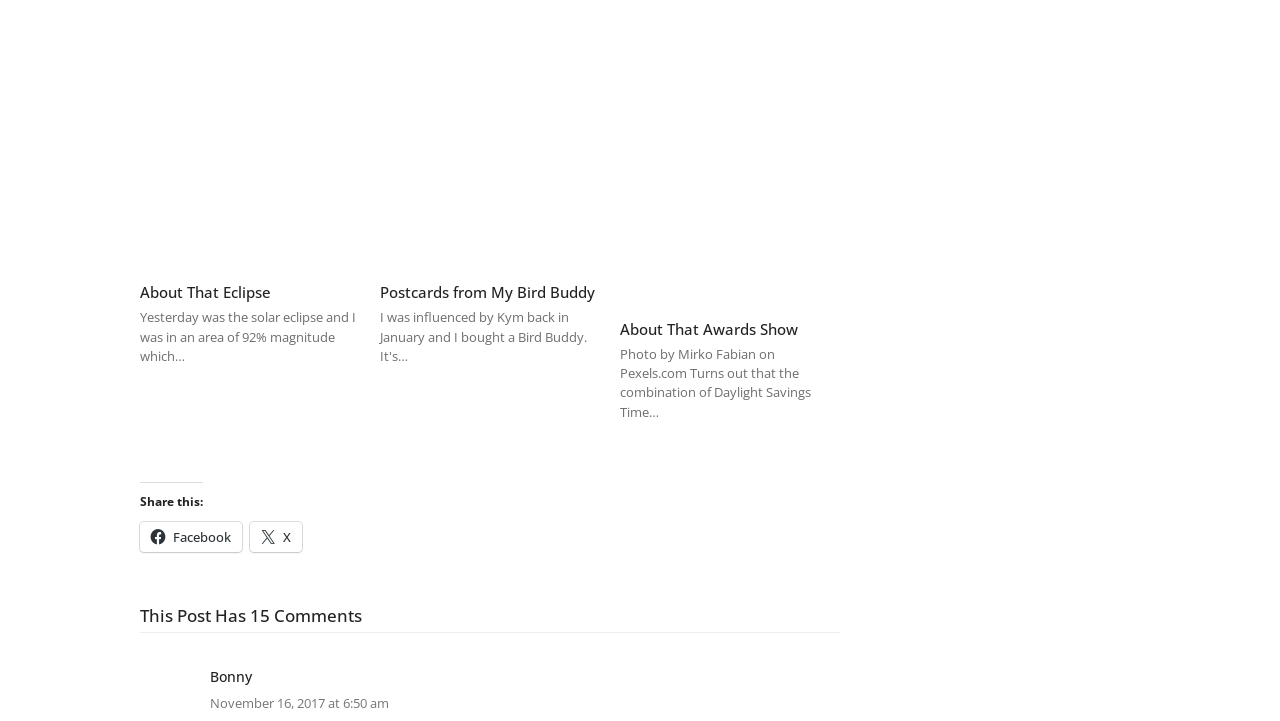What is the date of the post?
Using the visual information, respond with a single word or phrase.

November 16, 2017